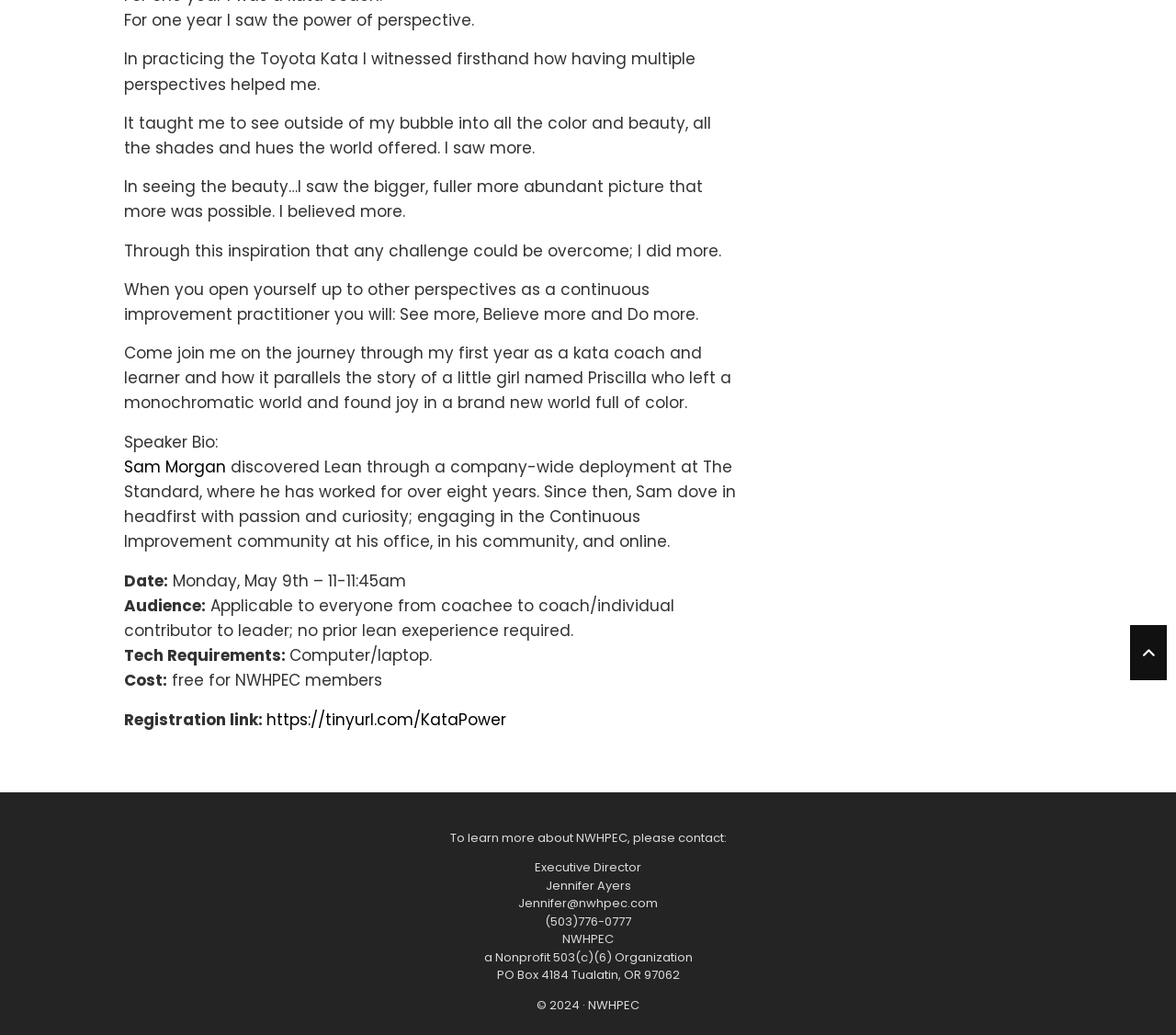Identify the bounding box for the element characterized by the following description: "https://tinyurl.com/KataPower".

[0.227, 0.684, 0.43, 0.706]